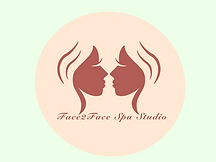What is the color of the background?
Provide a fully detailed and comprehensive answer to the question.

The caption specifically mentions that the logo features a 'soft pastel green background', which indicates the color of the background.